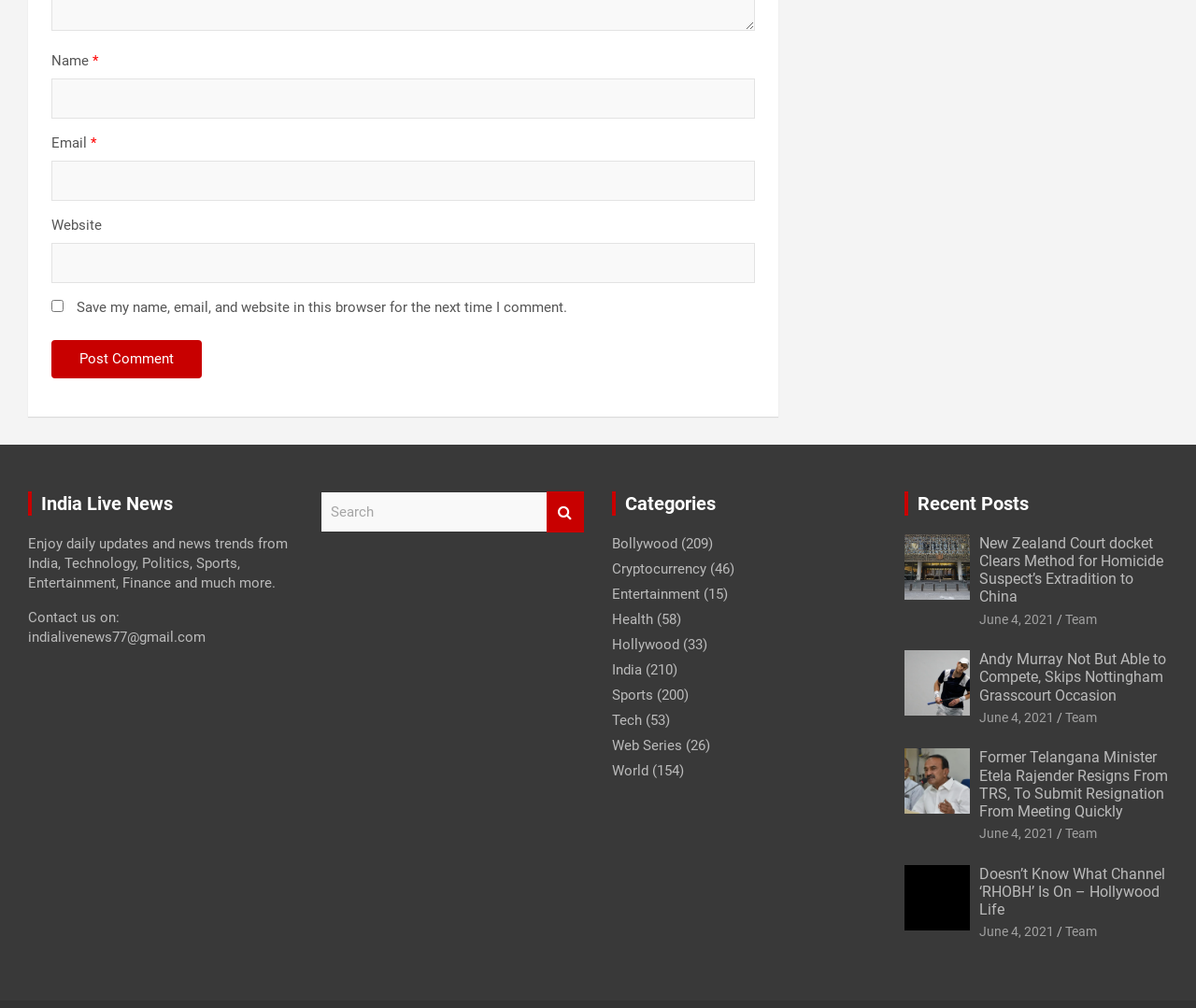Predict the bounding box coordinates for the UI element described as: "parent_node: Email * aria-describedby="email-notes" name="email"". The coordinates should be four float numbers between 0 and 1, presented as [left, top, right, bottom].

[0.043, 0.159, 0.632, 0.199]